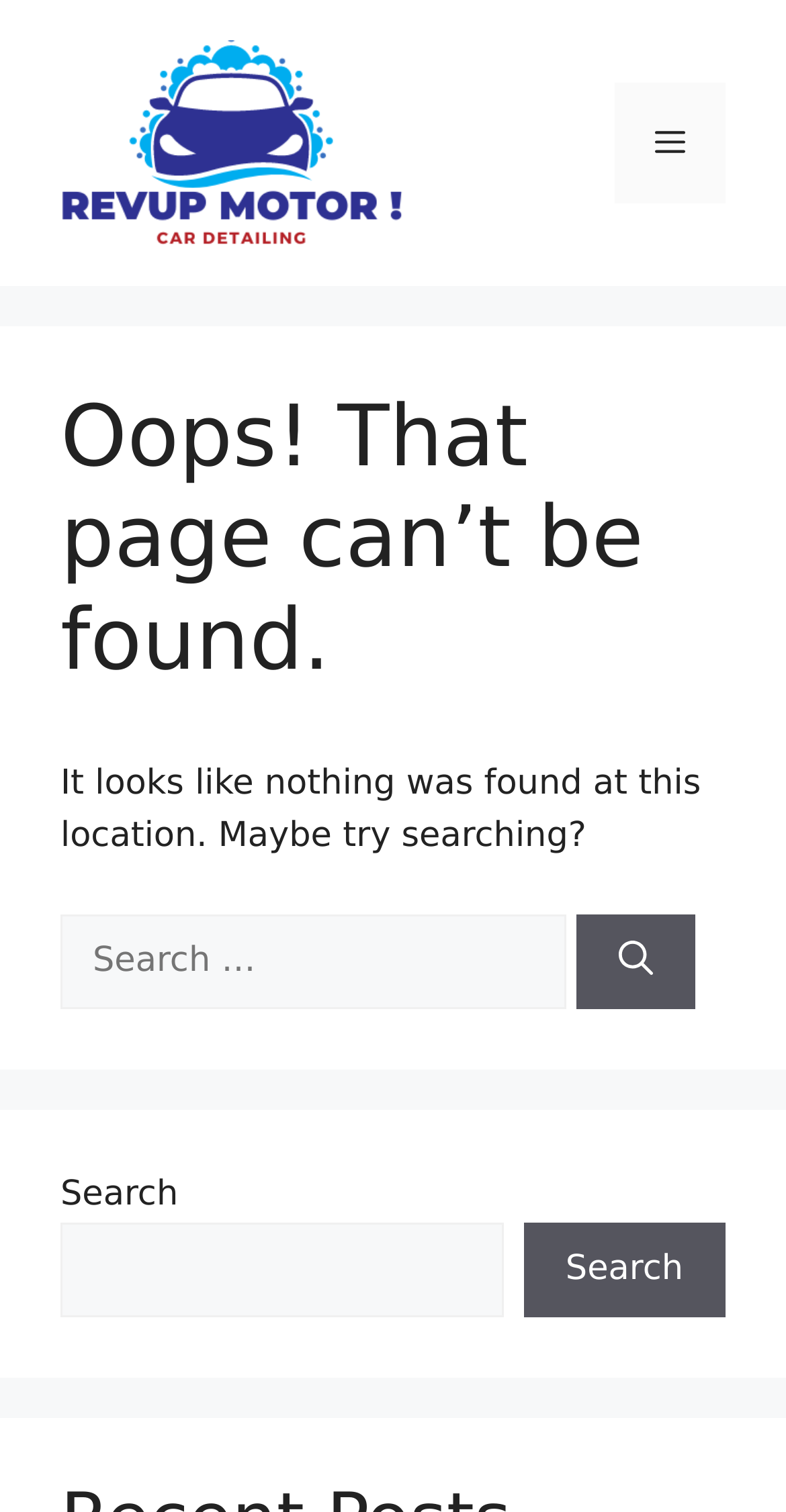What is the error message on the page?
Look at the image and provide a short answer using one word or a phrase.

Oops! That page can’t be found.